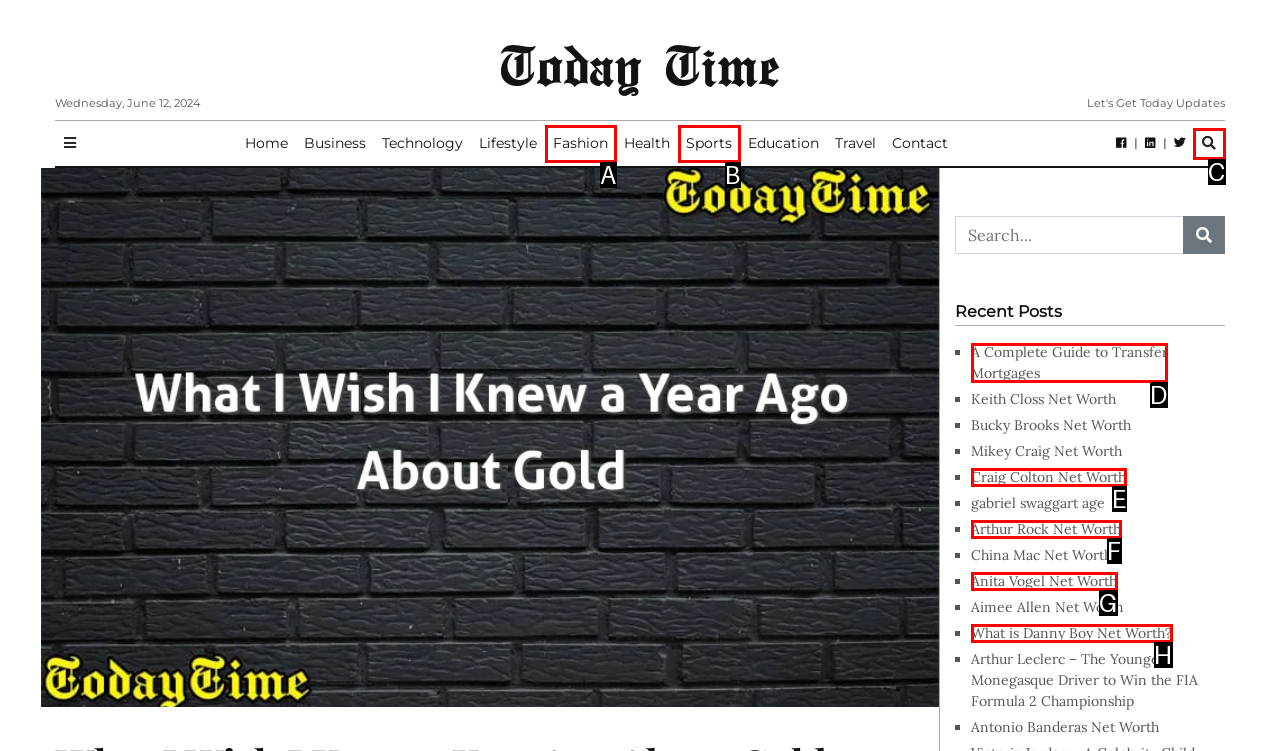Identify which HTML element should be clicked to fulfill this instruction: View A Complete Guide to Transfer Mortgages Reply with the correct option's letter.

D